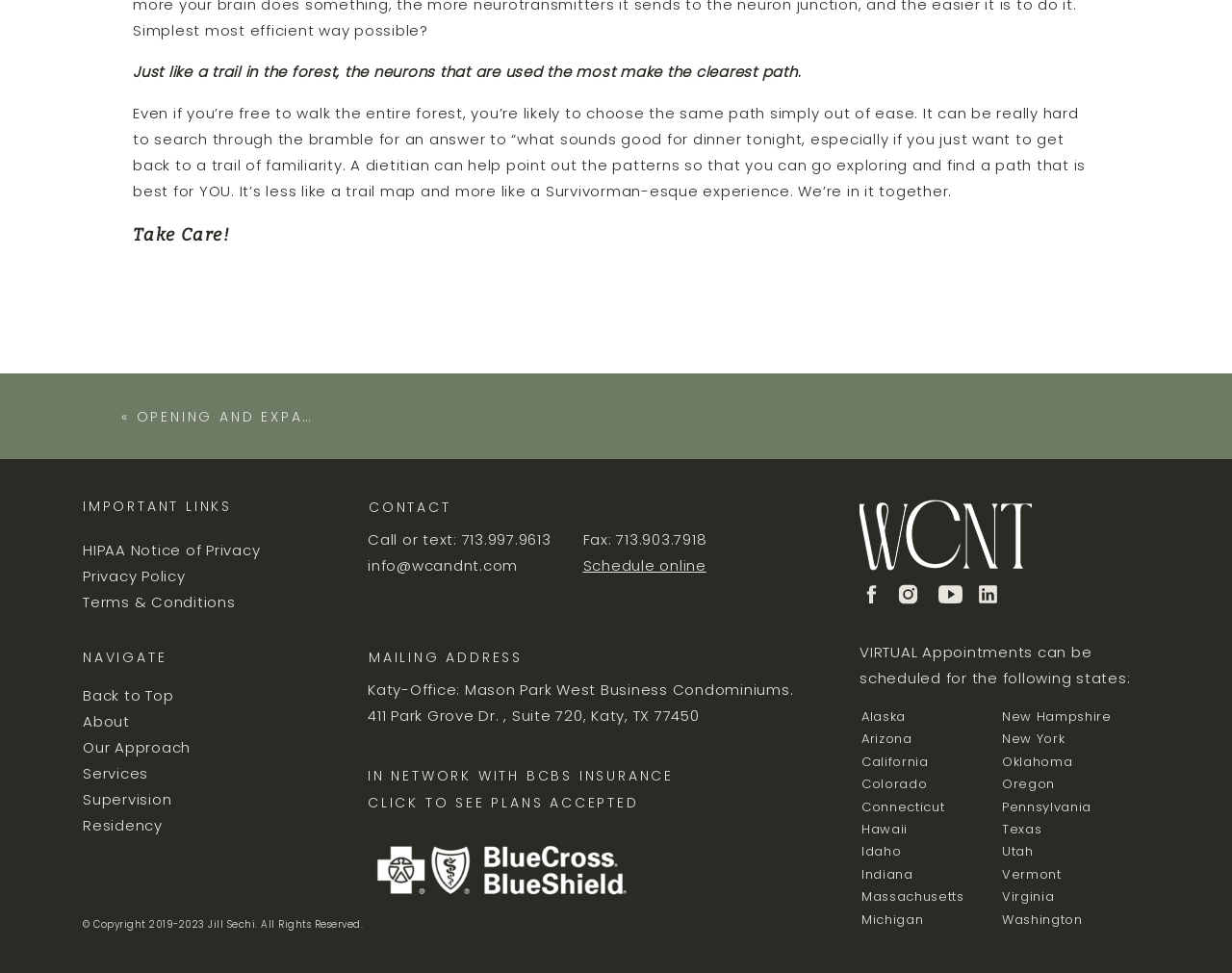Bounding box coordinates are specified in the format (top-left x, top-left y, bottom-right x, bottom-right y). All values are floating point numbers bounded between 0 and 1. Please provide the bounding box coordinate of the region this sentence describes: Schedule online

[0.295, 0.571, 0.402, 0.591]